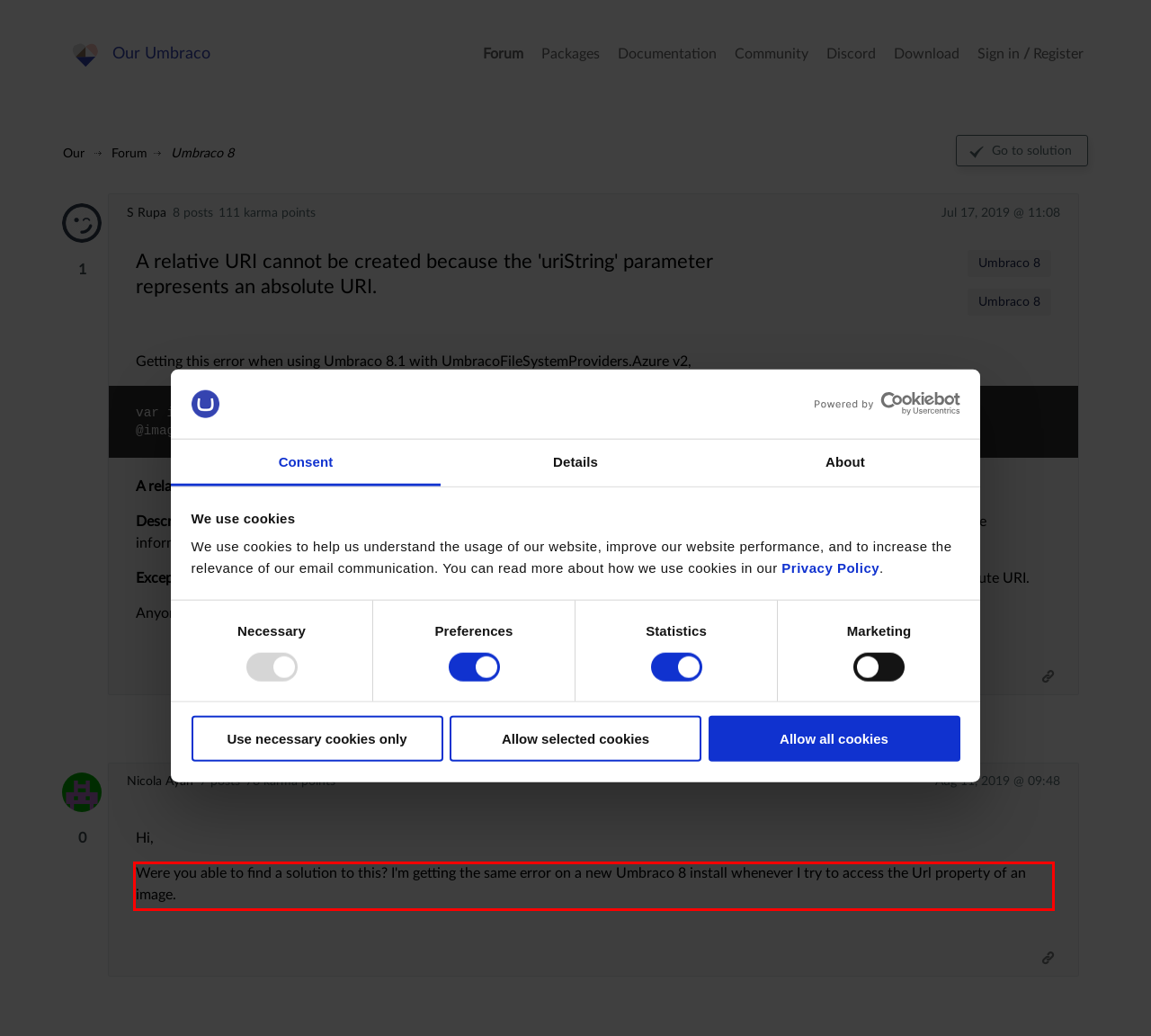You have a webpage screenshot with a red rectangle surrounding a UI element. Extract the text content from within this red bounding box.

Were you able to find a solution to this? I'm getting the same error on a new Umbraco 8 install whenever I try to access the Url property of an image.